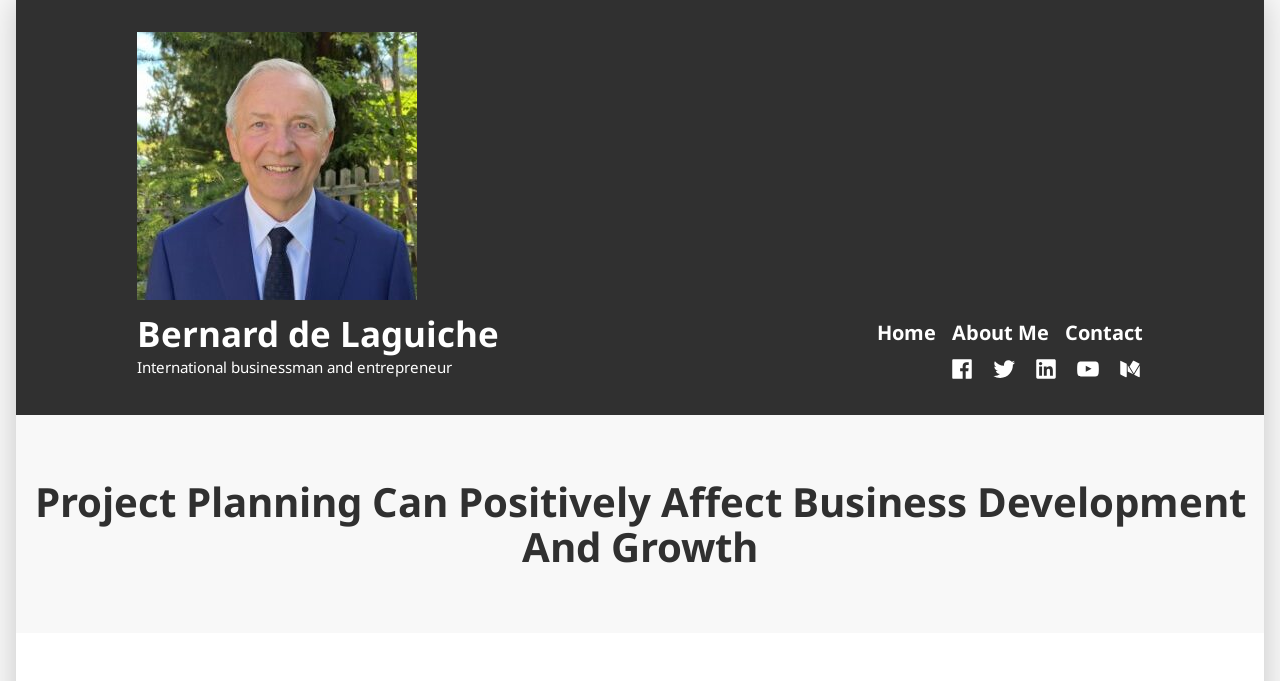Locate the bounding box coordinates of the element to click to perform the following action: 'Click on the link to Bernard de Laguiche's homepage'. The coordinates should be given as four float values between 0 and 1, in the form of [left, top, right, bottom].

[0.107, 0.221, 0.326, 0.26]